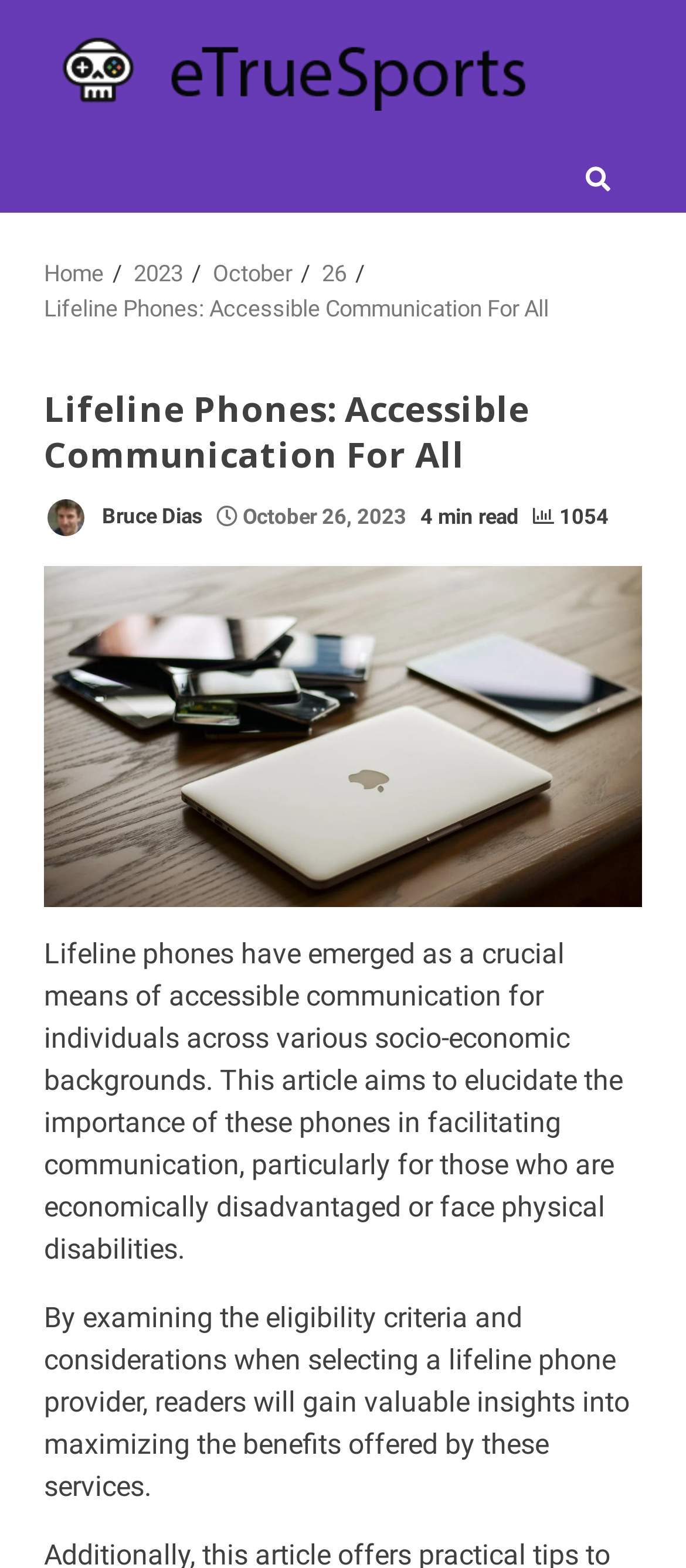Find the bounding box coordinates of the element I should click to carry out the following instruction: "share article on social media".

[0.777, 0.321, 0.887, 0.337]